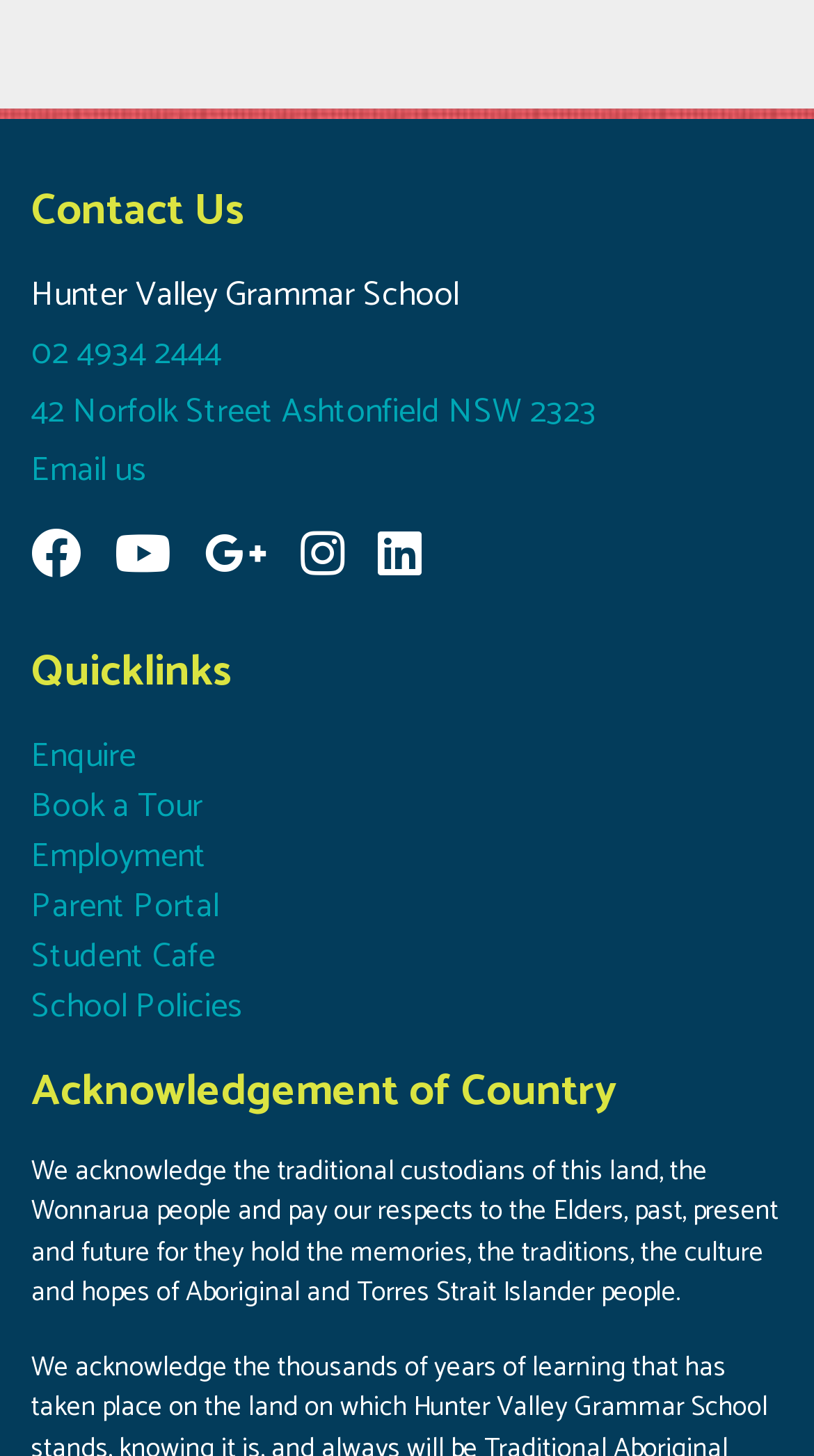What is the acknowledgement of country about?
Look at the image and answer the question using a single word or phrase.

Wonnarua people and Elders